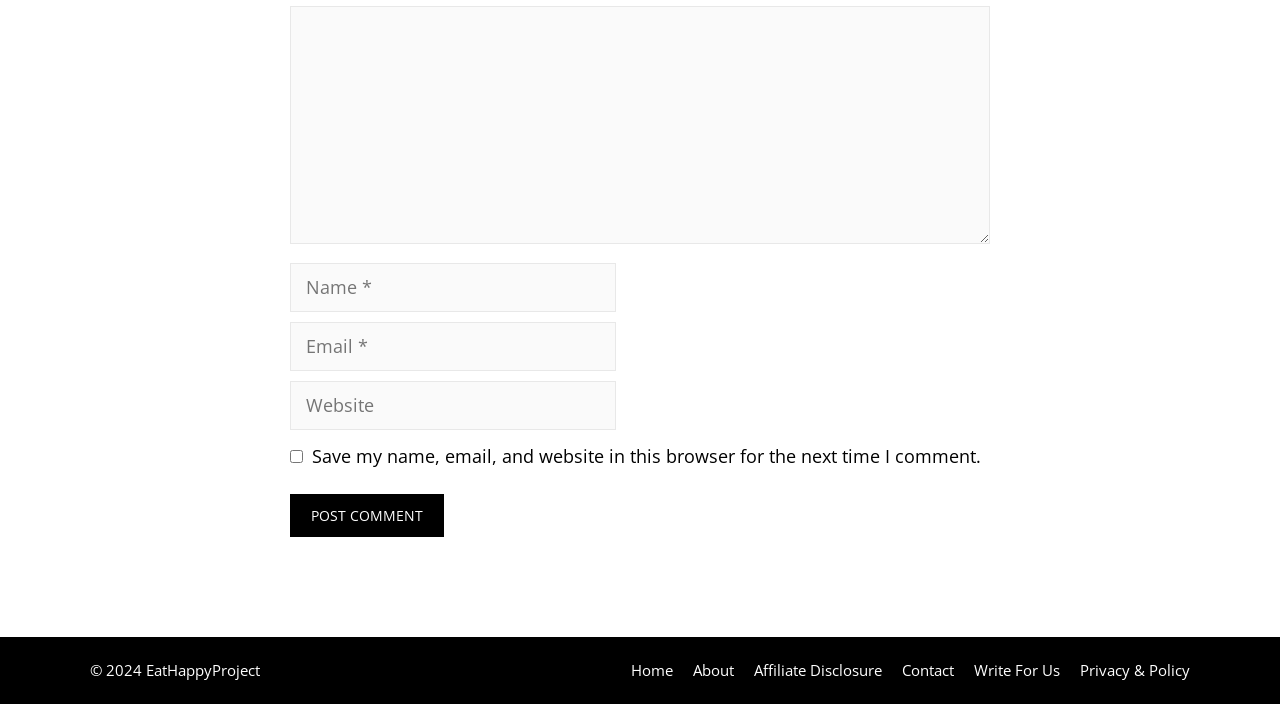Find the bounding box coordinates of the UI element according to this description: "parent_node: Comment name="author" placeholder="Name *"".

[0.227, 0.374, 0.481, 0.444]